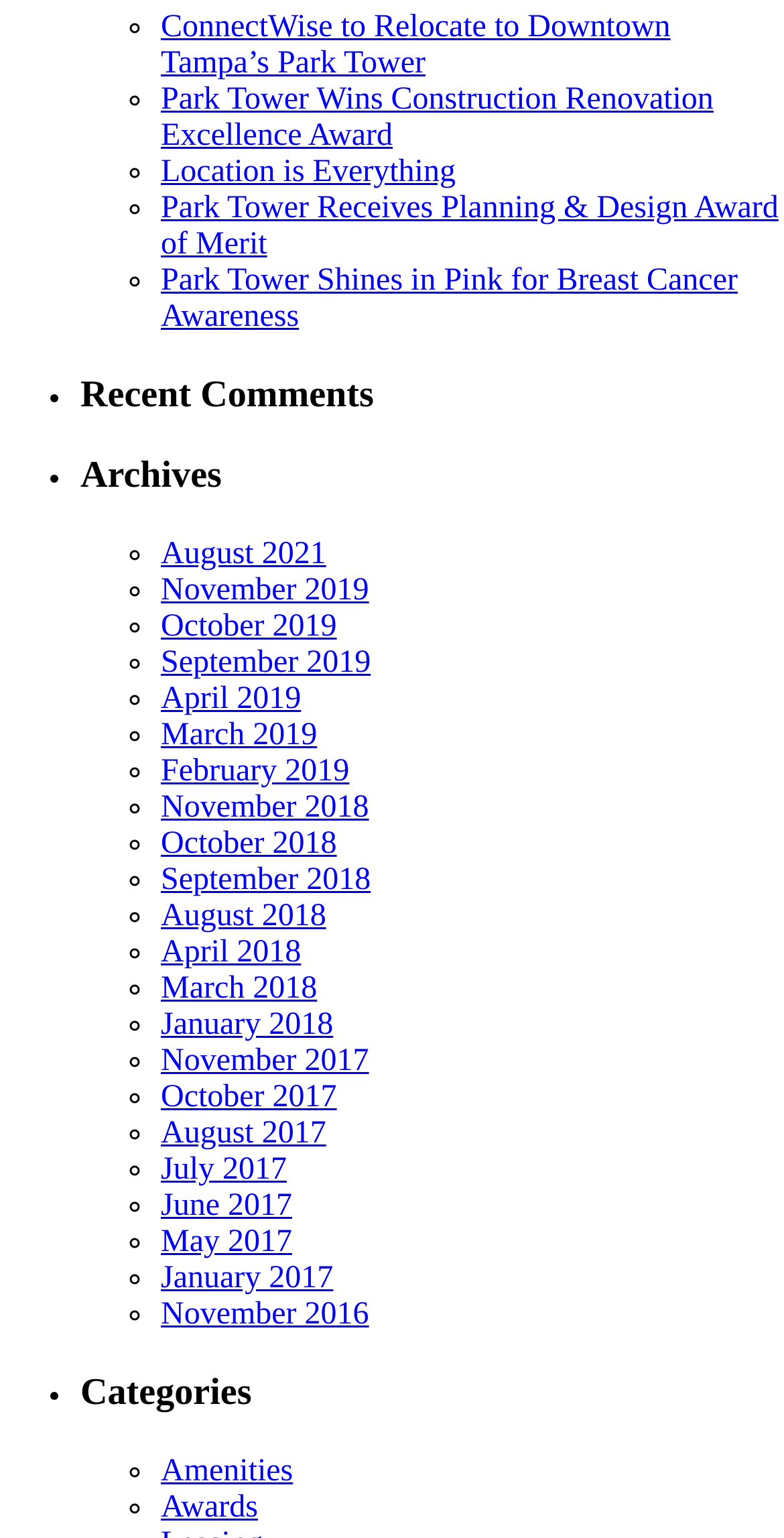Please specify the bounding box coordinates of the clickable section necessary to execute the following command: "Read about ConnectWise relocating to Downtown Tampa’s Park Tower".

[0.205, 0.006, 0.855, 0.052]